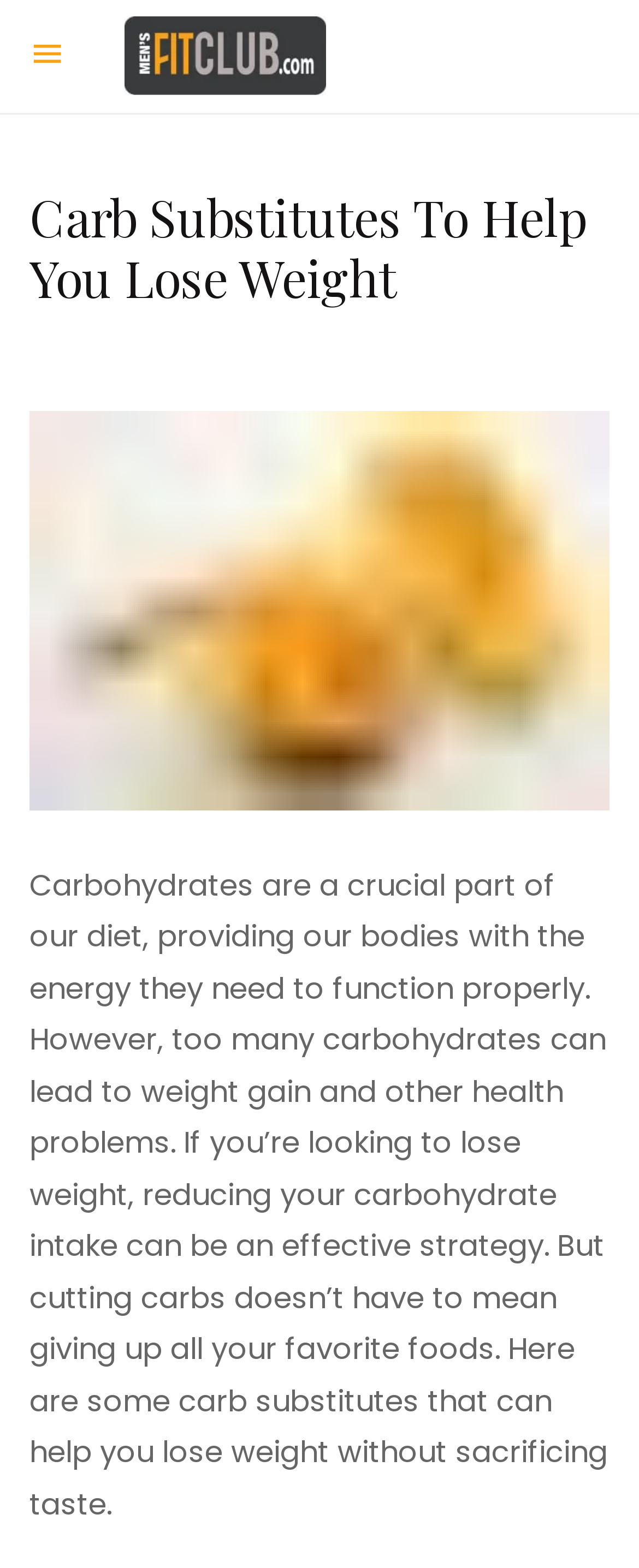What is the purpose of carb substitutes?
Offer a detailed and exhaustive answer to the question.

The webpage suggests that carb substitutes can help us lose weight without giving up our favorite foods, implying that the purpose of carb substitutes is to allow us to enjoy our favorite foods while still losing weight.